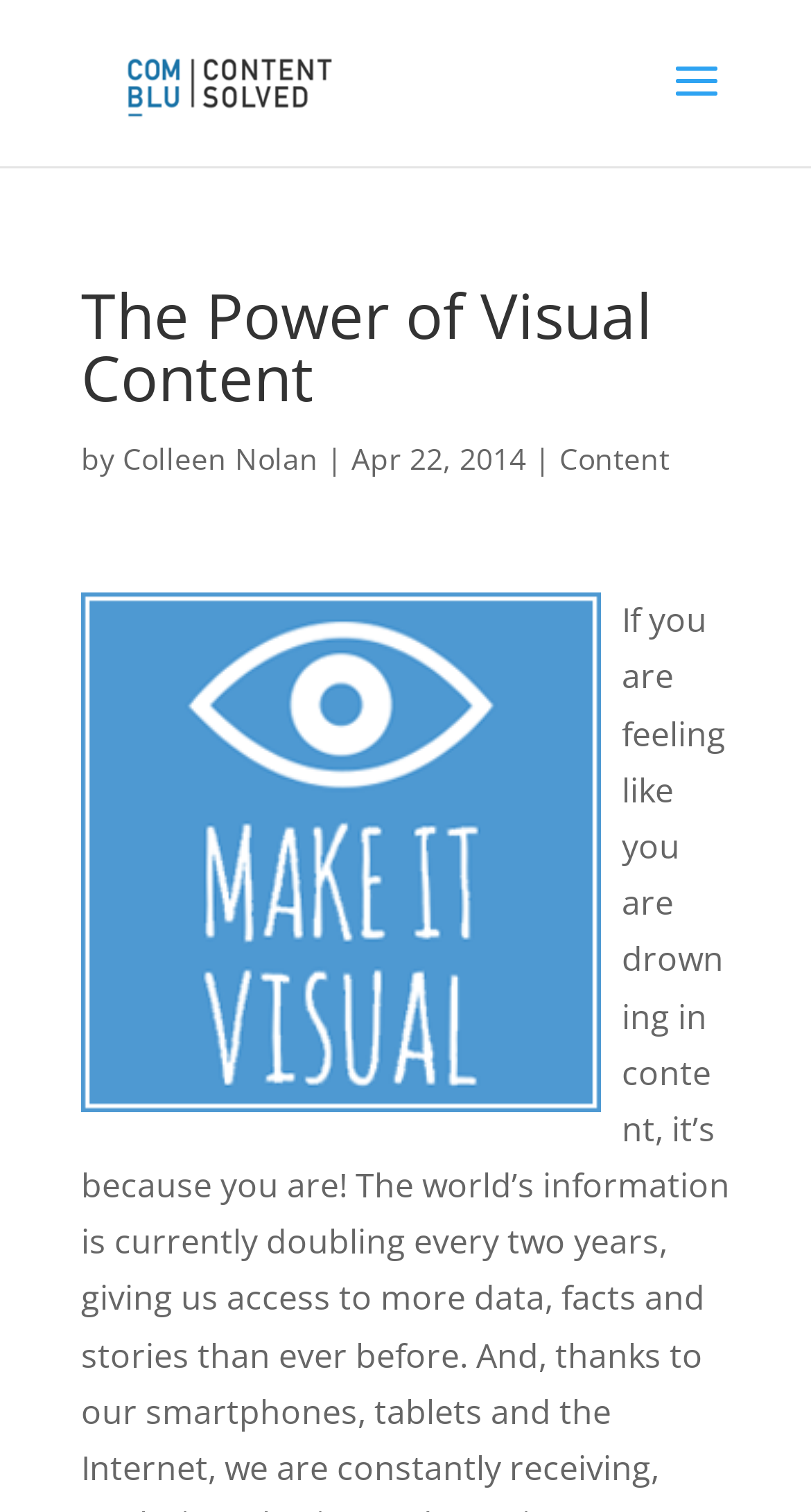Please find and give the text of the main heading on the webpage.

The Power of Visual Content